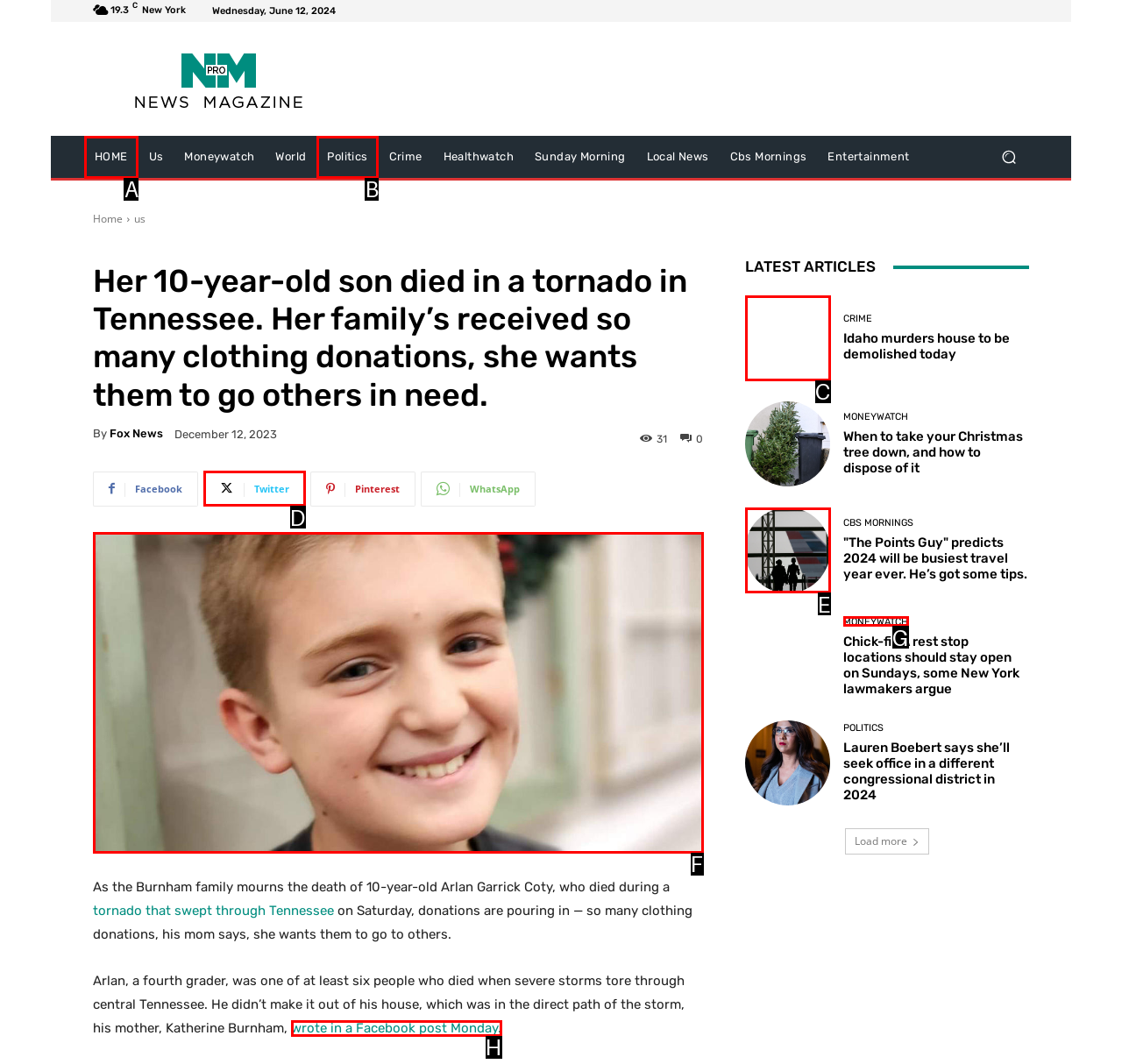Identify the letter of the UI element that fits the description: HOME
Respond with the letter of the option directly.

A